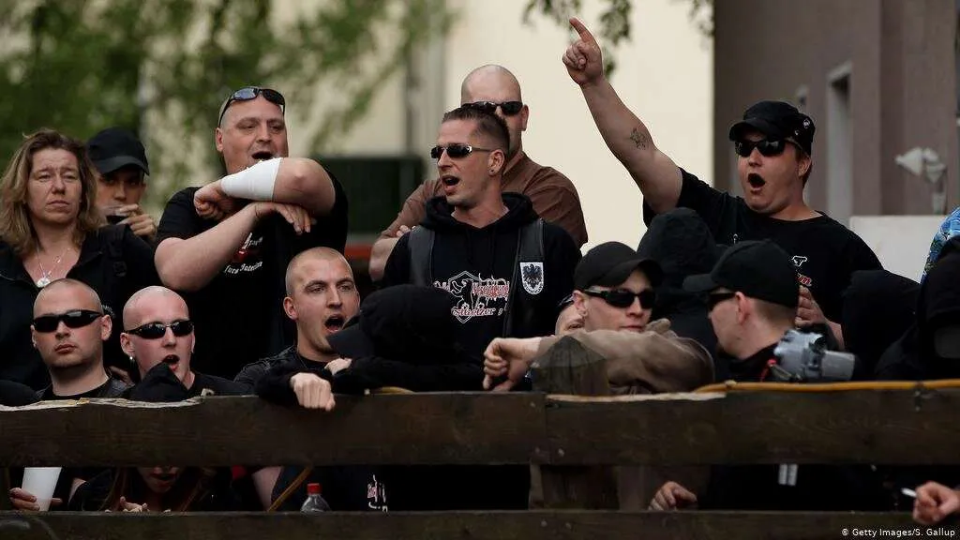Use a single word or phrase to answer this question: 
Are the individuals in the image holding weapons?

No